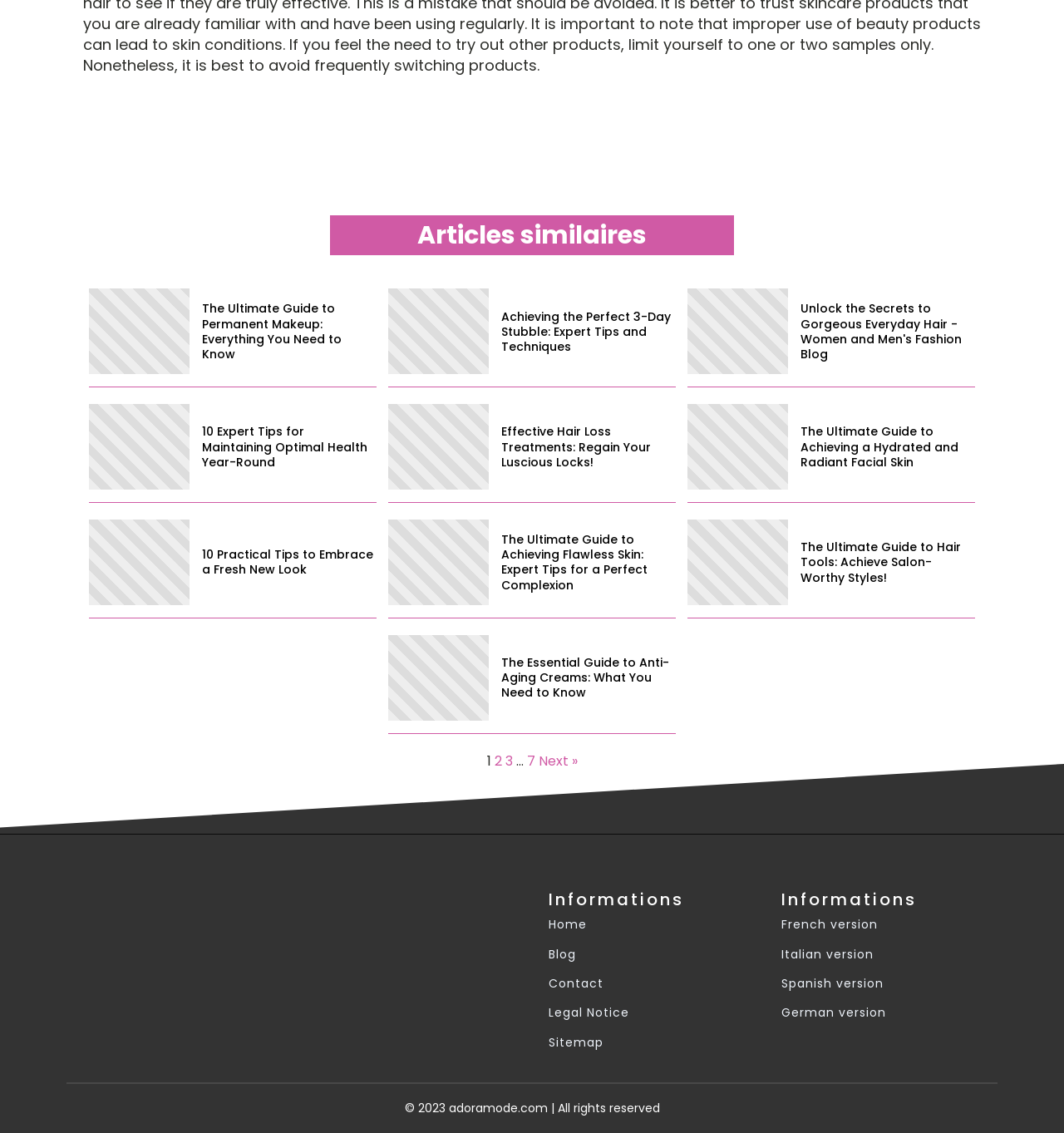Pinpoint the bounding box coordinates of the element that must be clicked to accomplish the following instruction: "Switch to the French version". The coordinates should be in the format of four float numbers between 0 and 1, i.e., [left, top, right, bottom].

[0.734, 0.811, 0.825, 0.822]